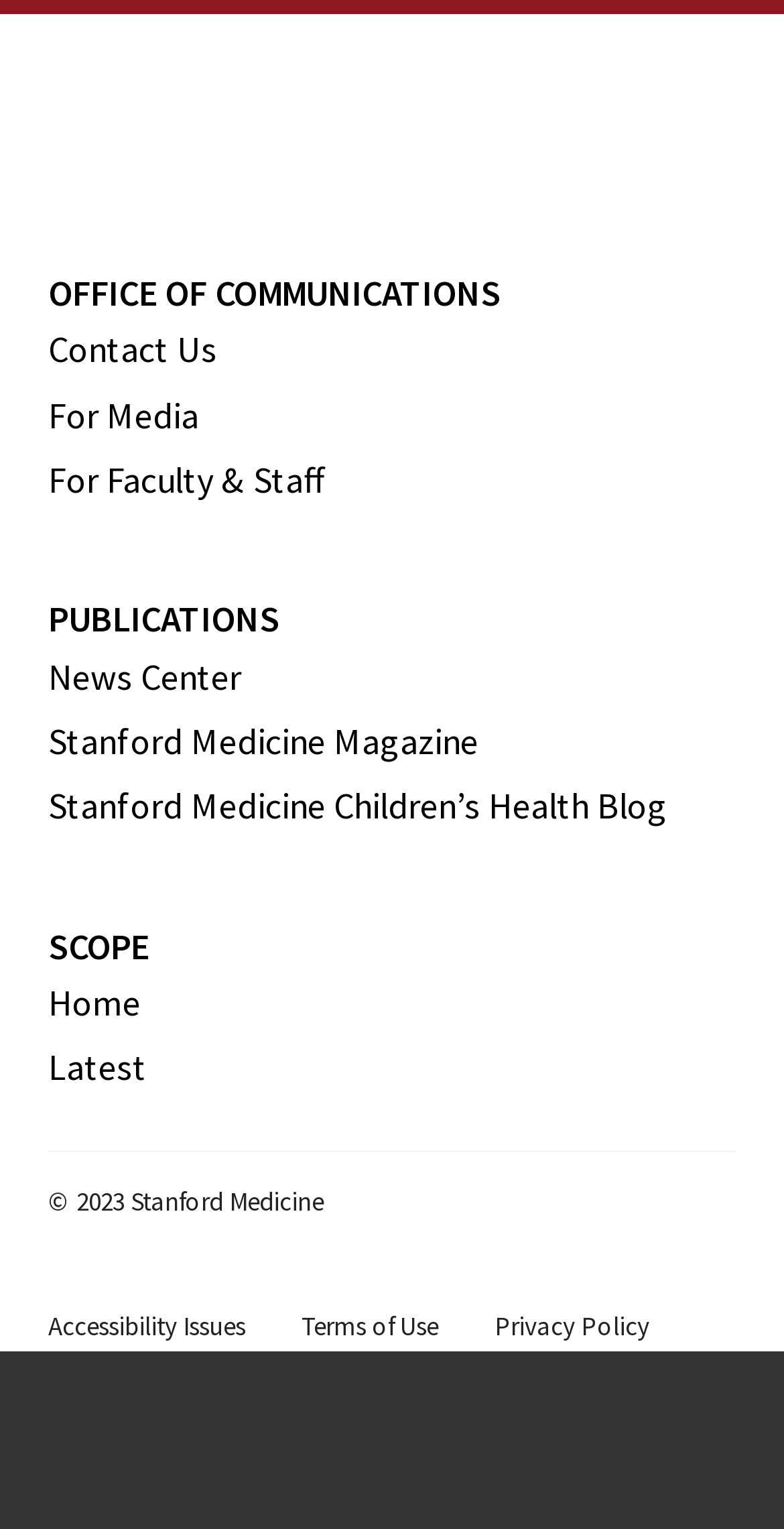Extract the bounding box coordinates for the described element: "Stanford Medicine Magazine". The coordinates should be represented as four float numbers between 0 and 1: [left, top, right, bottom].

[0.062, 0.47, 0.61, 0.5]